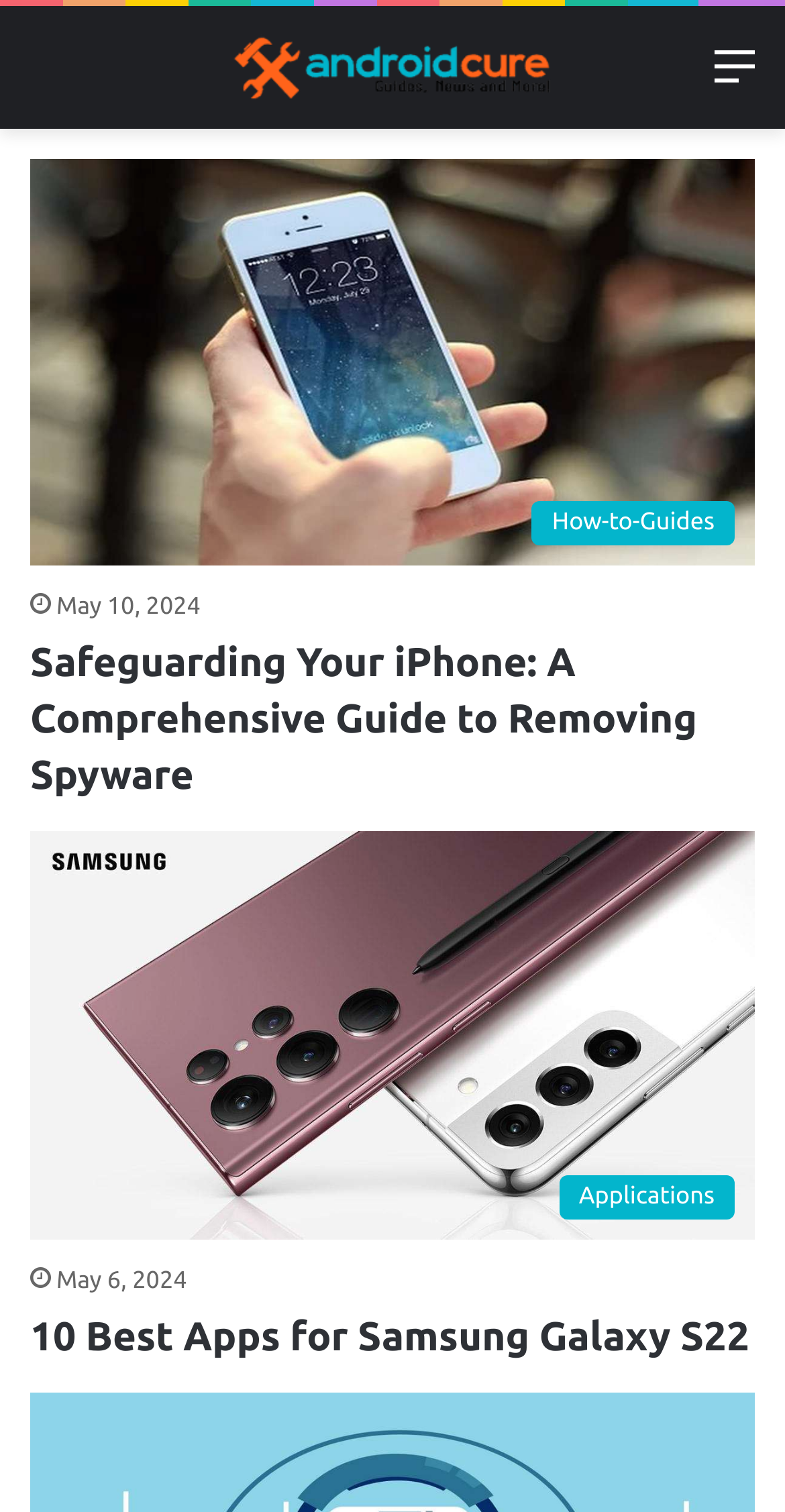Offer a detailed account of what is visible on the webpage.

The webpage is about Android guides, news, and more, as indicated by the title "Android Guides, News and More! - AndroidCure.com". At the top, there is a primary navigation section that spans the entire width of the page. Within this section, there is a logo image of "Androidcure" on the left, and a "Menu" link on the right.

Below the navigation section, there are two main content sections. The first section is about an iPhone guide, titled "Safeguarding Your iPhone: A Comprehensive Guide to Removing Spyware". This section has an image of an iPhone on the left, and a heading with a link to the guide on the right. Below the heading, there is a static text "May 10, 2024" and a link to the guide again. Above the image, there is a static text "How-to-Guides".

The second section is about an article titled "10 Best Apps for Samsung Galaxy S22". This section has an image related to the article on the left, and a heading with a link to the article on the right. Below the heading, there is a static text "May 6, 2024" and a link to the article again. Above the image, there is a static text "Applications".

In total, there are two images, five links, and five static texts on the webpage. The layout is organized, with clear headings and concise text, making it easy to navigate and read.